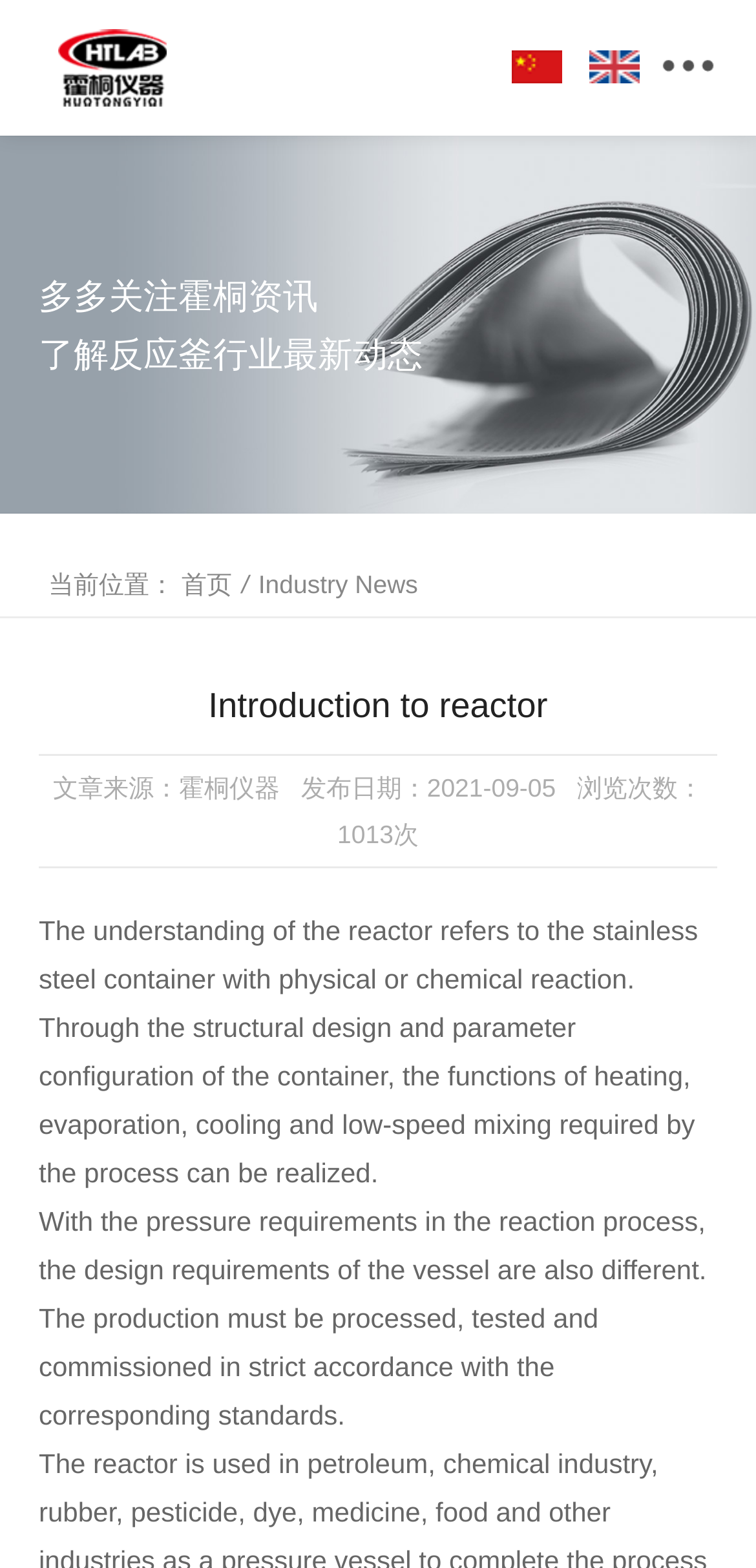Craft a detailed narrative of the webpage's structure and content.

The webpage is about introducing reactors, specifically focusing on the understanding and design of stainless steel containers for physical or chemical reactions. 

At the top of the page, there are four links with corresponding images, arranged horizontally and spaced evenly. The first link is located at the top-right corner, while the other three are positioned at the top-center and top-left areas.

Below these links, there are two sections of text. The first section is a brief introduction to the webpage, with the title "Introduction to reactor" and a short description of the article's source, publication date, and view count. 

The second section is the main content, which consists of four paragraphs of text. The first paragraph explains the concept of a reactor, describing it as a stainless steel container for physical or chemical reactions. The second paragraph discusses the design and configuration of the container to achieve various functions such as heating, evaporation, cooling, and mixing. The third paragraph mentions the pressure requirements in the reaction process and how they affect the design of the vessel. The fourth paragraph emphasizes the importance of processing, testing, and commissioning the reactor according to corresponding standards.

On the top-left area of the page, there are two lines of text, one indicating the current location and the other providing a navigation path with links to the homepage and "Industry News".